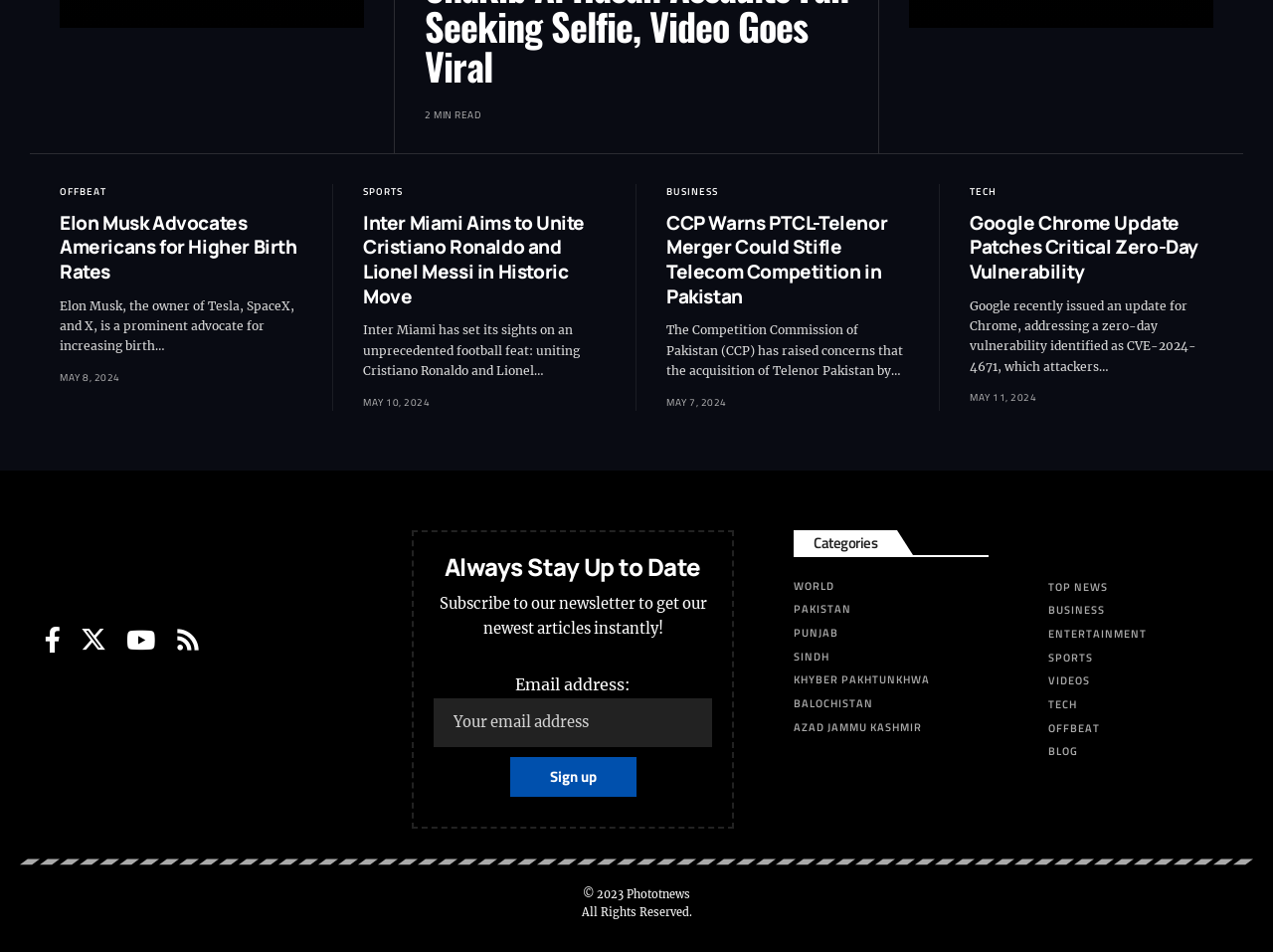Find the bounding box coordinates of the element to click in order to complete the given instruction: "Click on the SPORTS link."

[0.285, 0.193, 0.316, 0.209]